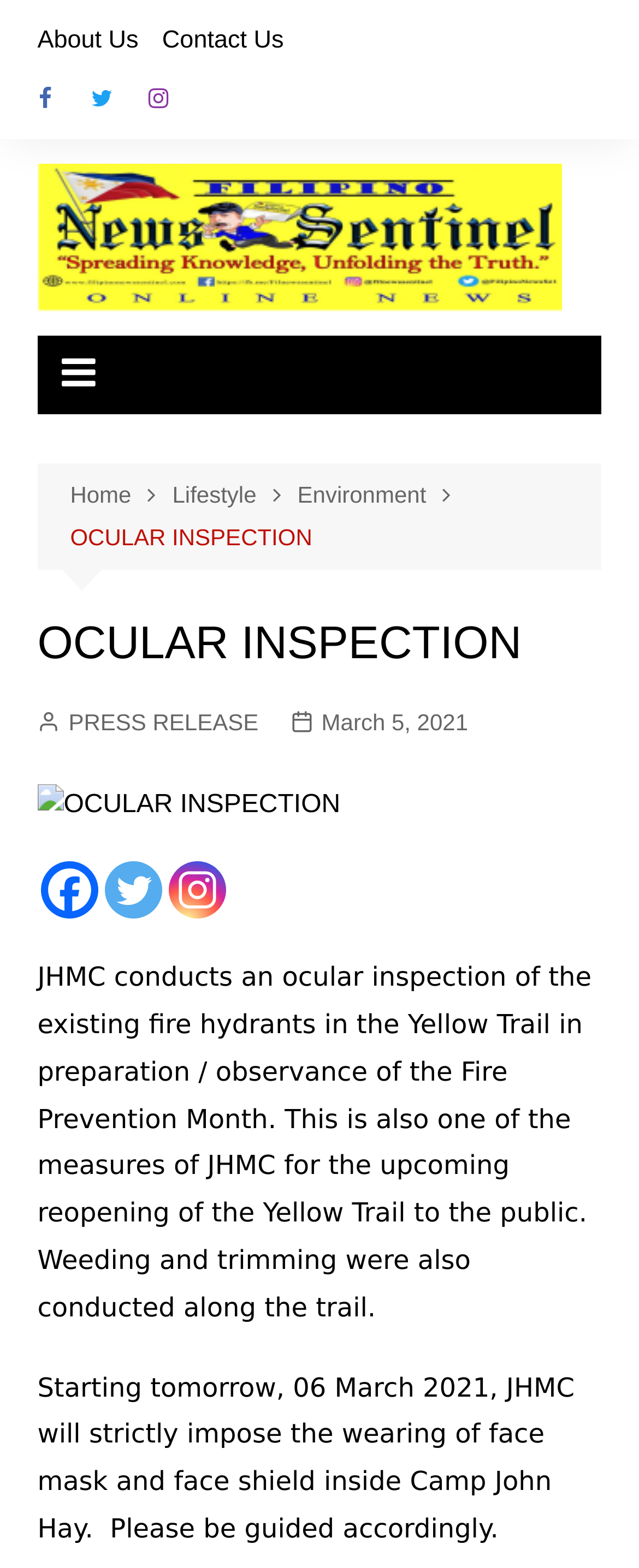Identify the bounding box coordinates of the area that should be clicked in order to complete the given instruction: "Visit Facebook page". The bounding box coordinates should be four float numbers between 0 and 1, i.e., [left, top, right, bottom].

[0.033, 0.047, 0.11, 0.078]